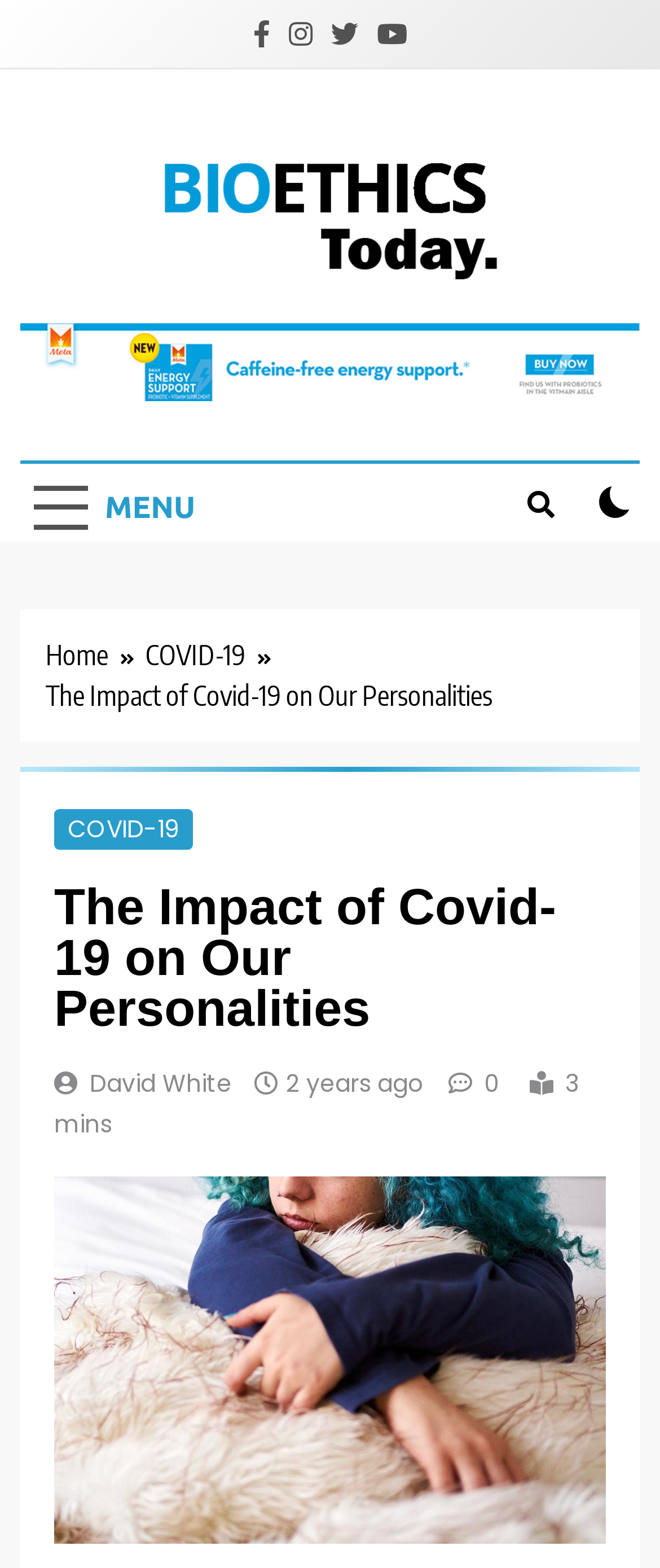Using the provided description 2 years ago2 years ago, find the bounding box coordinates for the UI element. Provide the coordinates in (top-left x, top-left y, bottom-right x, bottom-right y) format, ensuring all values are between 0 and 1.

[0.433, 0.68, 0.641, 0.701]